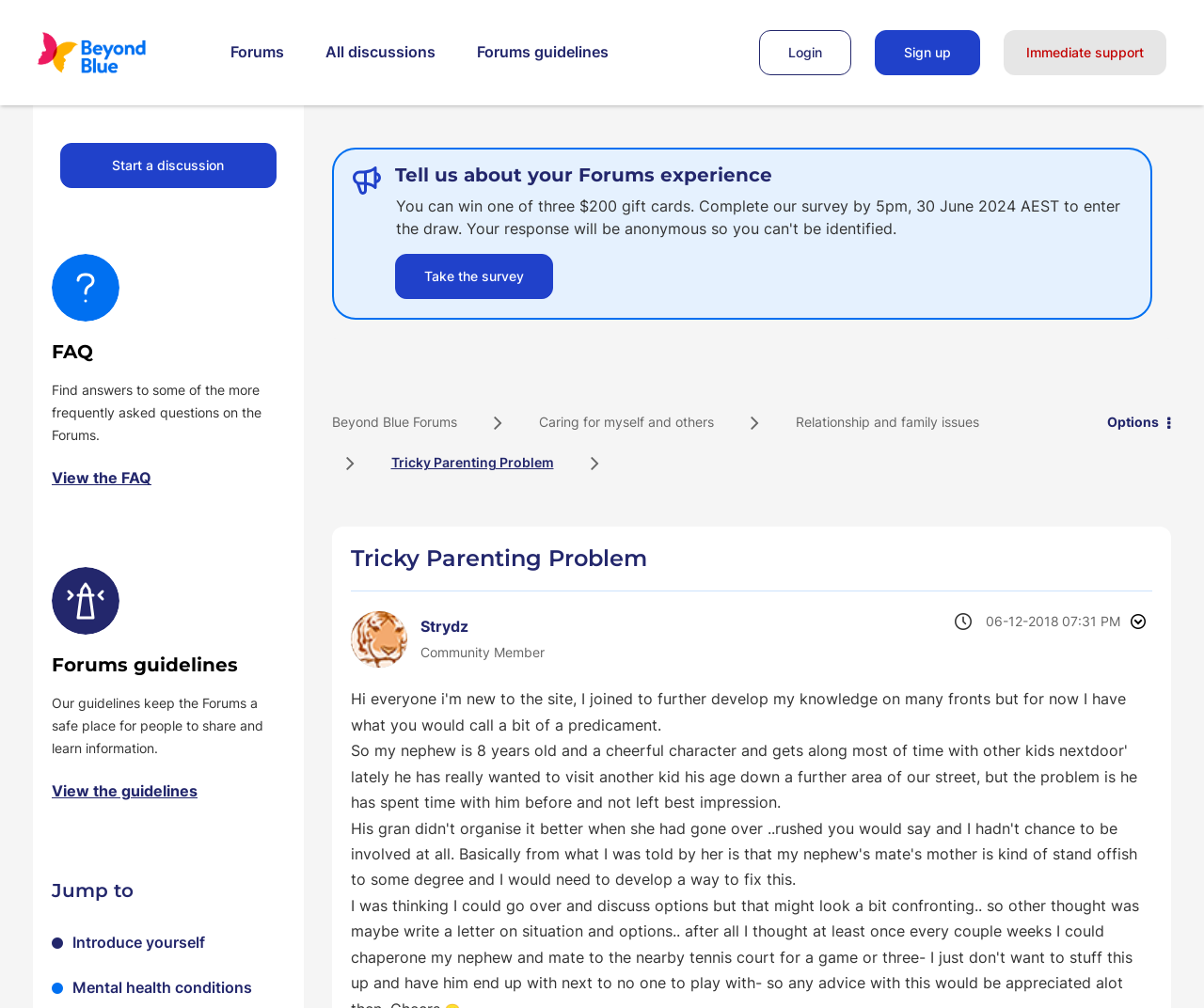Identify the bounding box coordinates of the element that should be clicked to fulfill this task: "View the FAQ". The coordinates should be provided as four float numbers between 0 and 1, i.e., [left, top, right, bottom].

[0.043, 0.465, 0.126, 0.483]